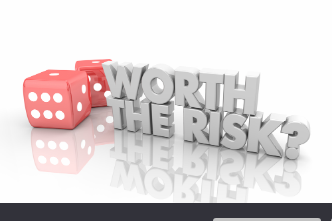What is the tone of the phrase 'WORTH THE RISK?'?
Please answer the question as detailed as possible based on the image.

The phrase 'WORTH THE RISK?' is rendered in a bold, three-dimensional style, which suggests a playful tone, while the context of investment decisions and risk-reward balance implies a thought-provoking tone.